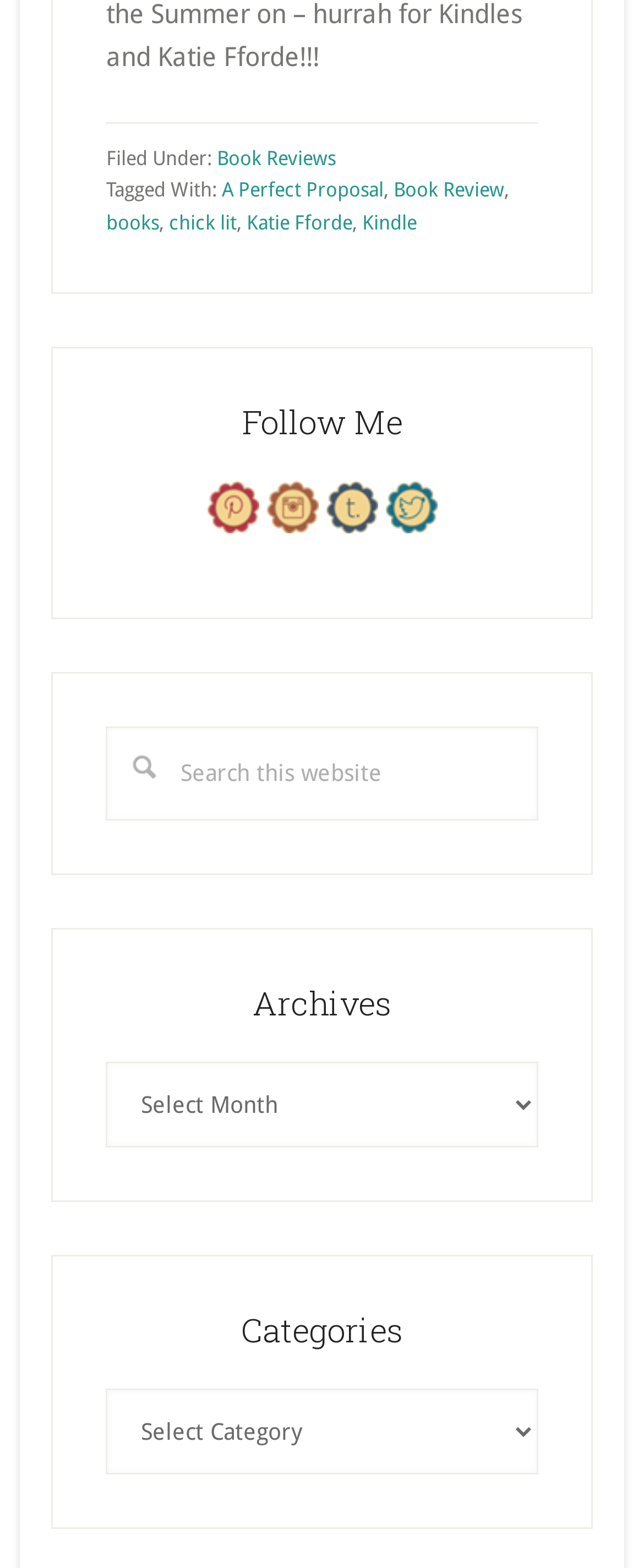Can you show the bounding box coordinates of the region to click on to complete the task described in the instruction: "Select a category"?

[0.165, 0.886, 0.835, 0.94]